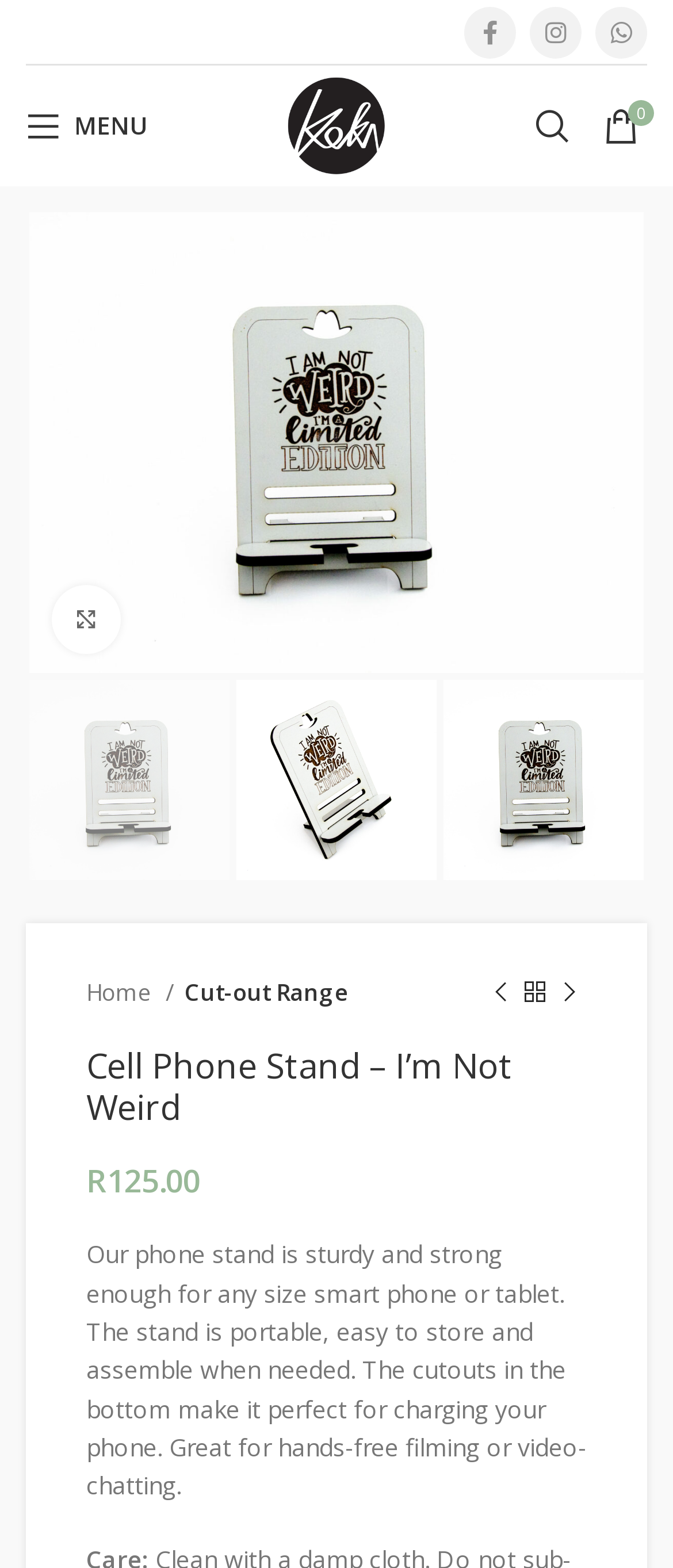What is the price of the phone stand?
From the screenshot, provide a brief answer in one word or phrase.

R 125.00